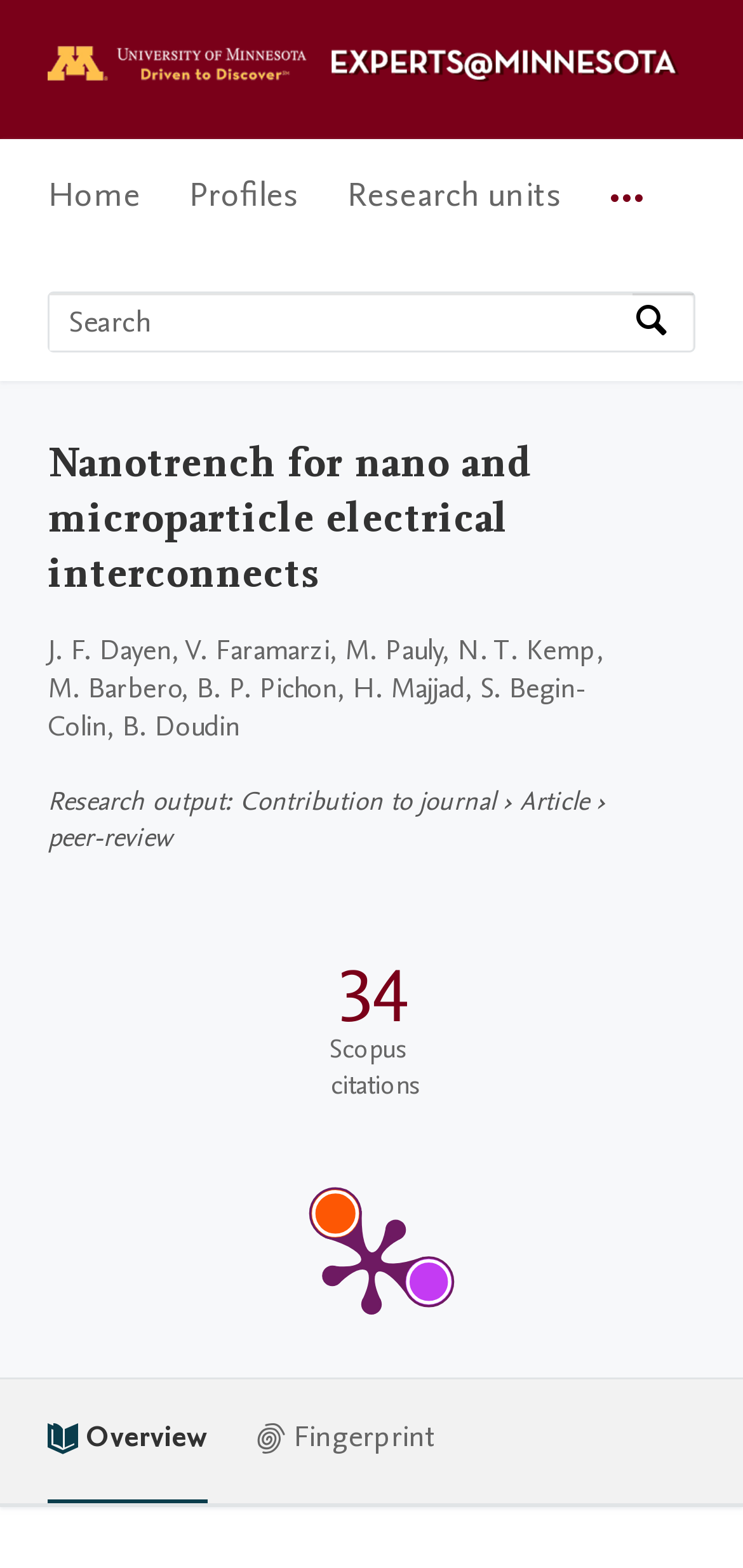What is the name of the research output?
Give a one-word or short phrase answer based on the image.

Nanotrench for nano and microparticle electrical interconnects